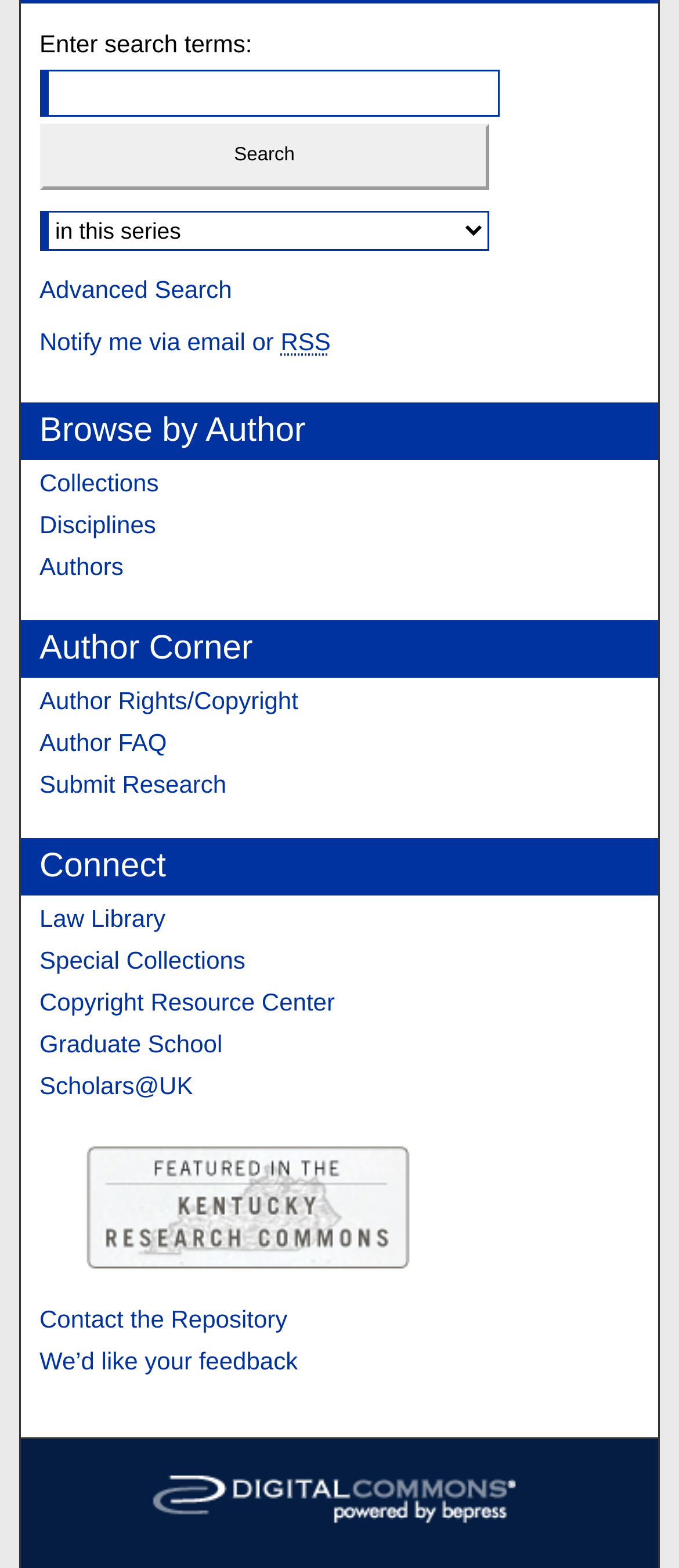Using the information shown in the image, answer the question with as much detail as possible: What is the name of the repository?

The logo of the repository is displayed on the webpage, and when hovered over, it displays the text 'Logo of Kentucky Research Commons', indicating that the name of the repository is Kentucky Research Commons.